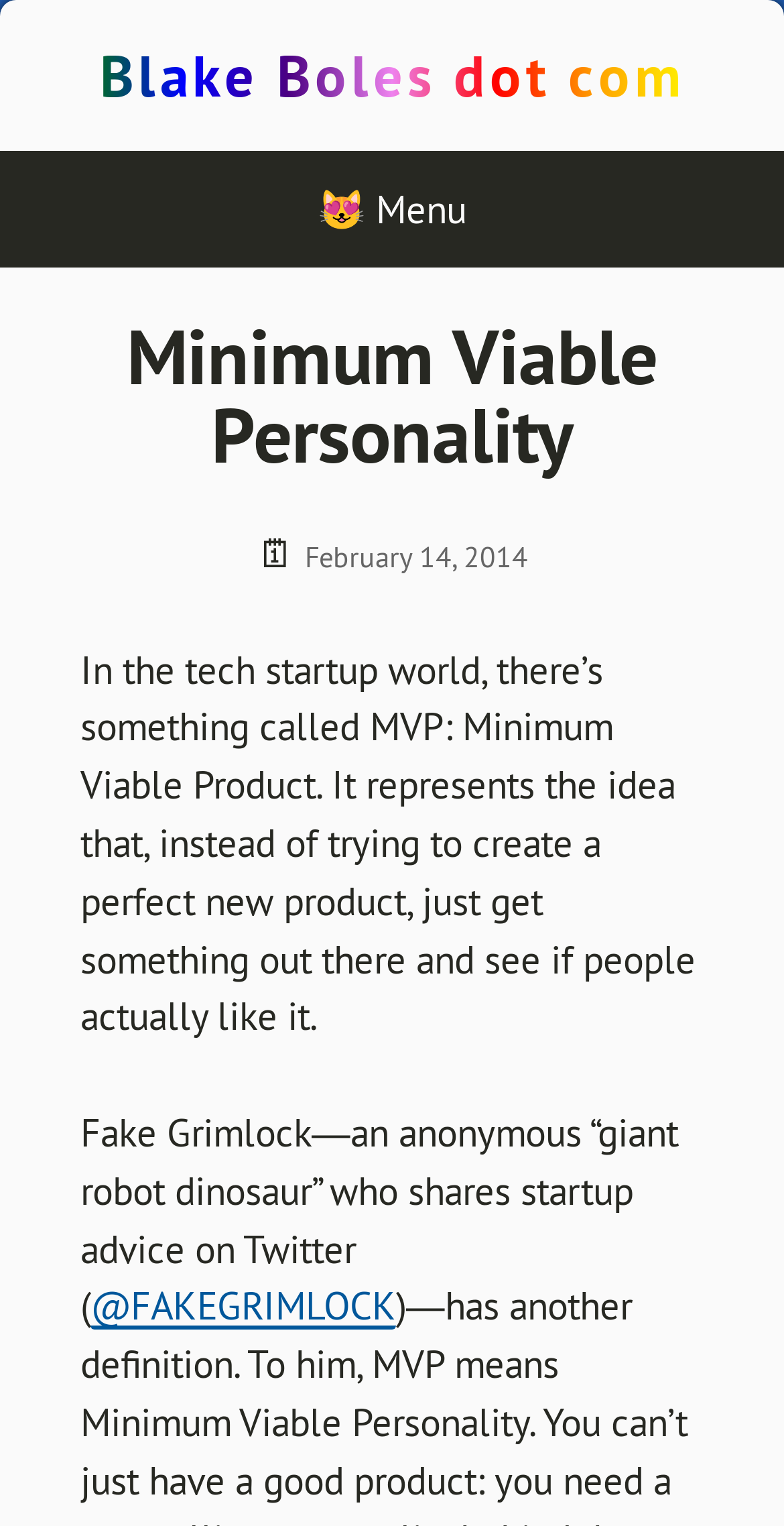From the webpage screenshot, identify the region described by 😻 Menu. Provide the bounding box coordinates as (top-left x, top-left y, bottom-right x, bottom-right y), with each value being a floating point number between 0 and 1.

[0.0, 0.099, 1.0, 0.175]